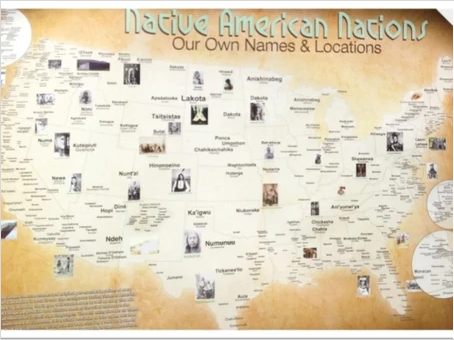What type of tones are used in the map's color scheme?
Can you offer a detailed and complete answer to this question?

The caption describes the map's color scheme as having warm, earthy tones, which suggests that the map's designers chose a palette that is reminiscent of natural earthy colors, likely to evoke a sense of connection to the land and the indigenous cultures being represented.